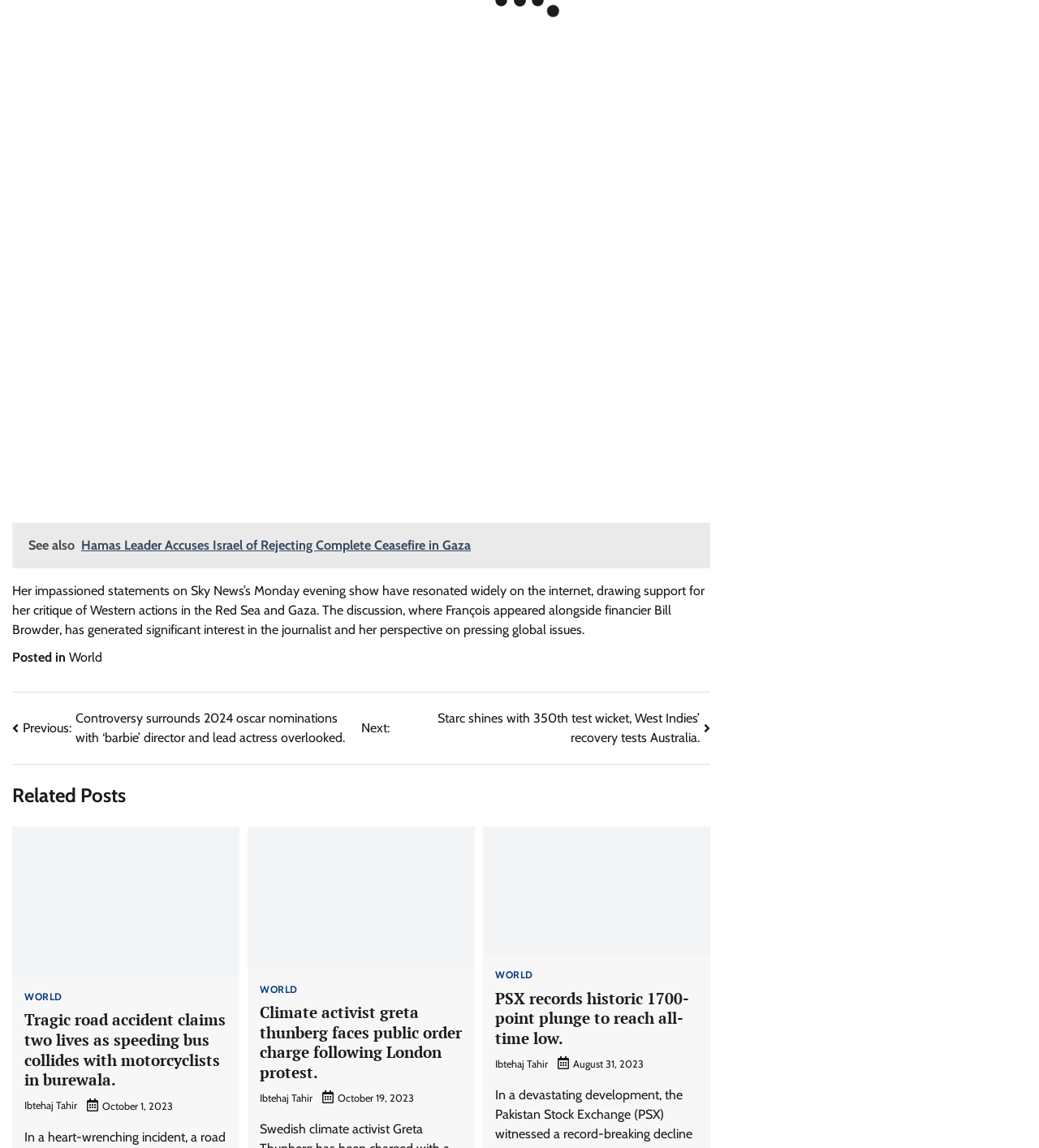Using the provided description Growing in Hydroponics, find the bounding box coordinates for the UI element. Provide the coordinates in (top-left x, top-left y, bottom-right x, bottom-right y) format, ensuring all values are between 0 and 1.

None